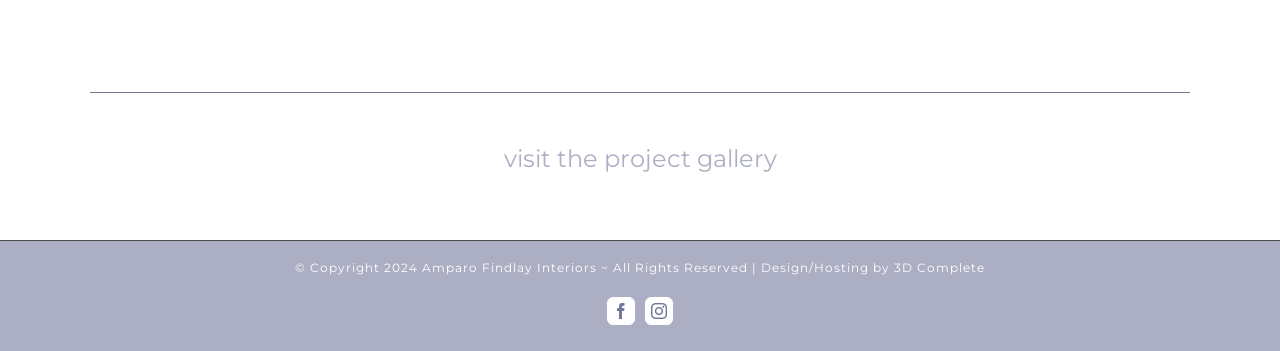Using a single word or phrase, answer the following question: 
What is the name of the project gallery?

The project gallery